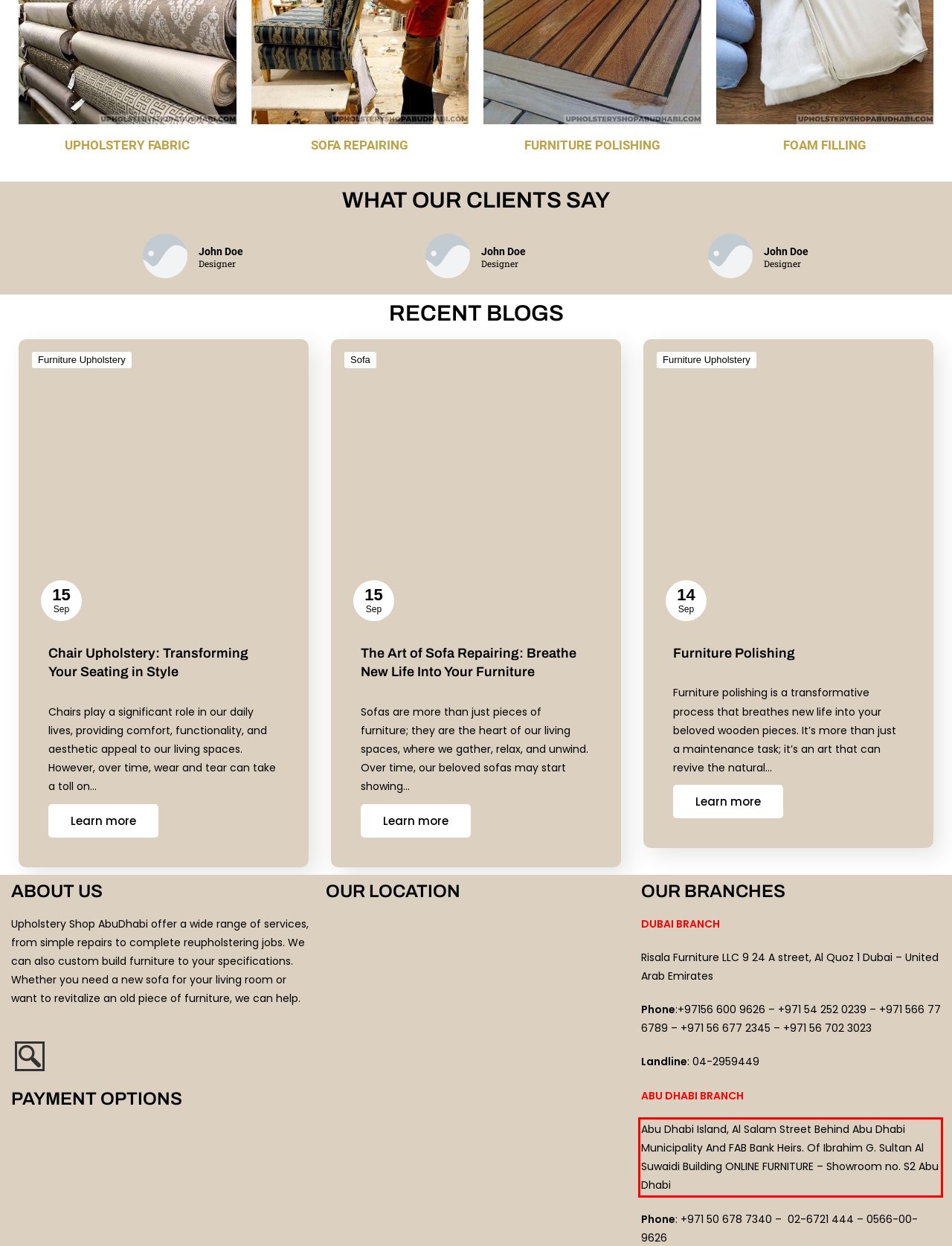Inspect the webpage screenshot that has a red bounding box and use OCR technology to read and display the text inside the red bounding box.

Abu Dhabi Island, Al Salam Street Behind Abu Dhabi Municipality And FAB Bank Heirs. Of Ibrahim G. Sultan Al Suwaidi Building ONLINE FURNITURE – Showroom no. S2 Abu Dhabi